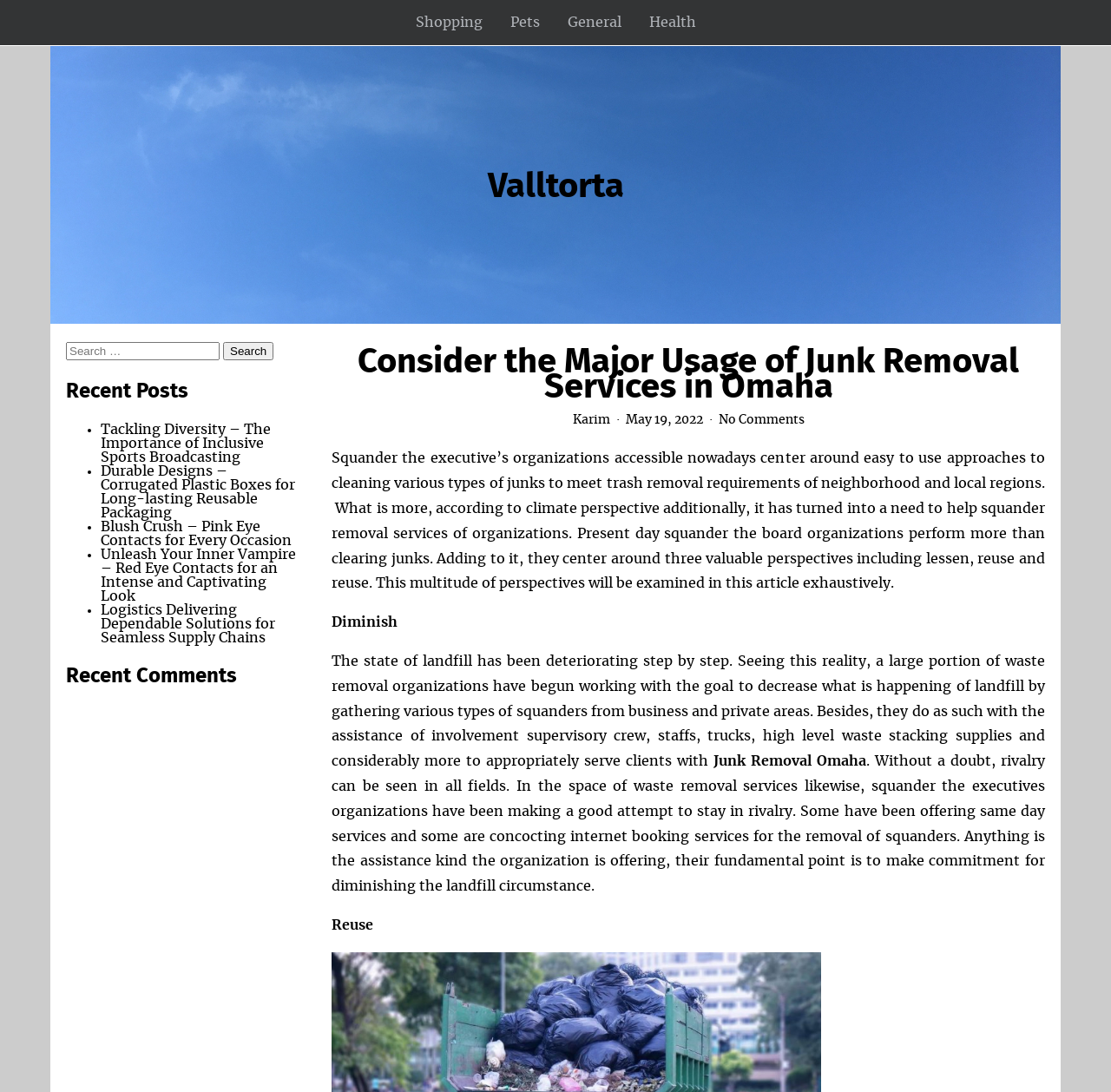What is the main topic of the article? Examine the screenshot and reply using just one word or a brief phrase.

Junk Removal Services